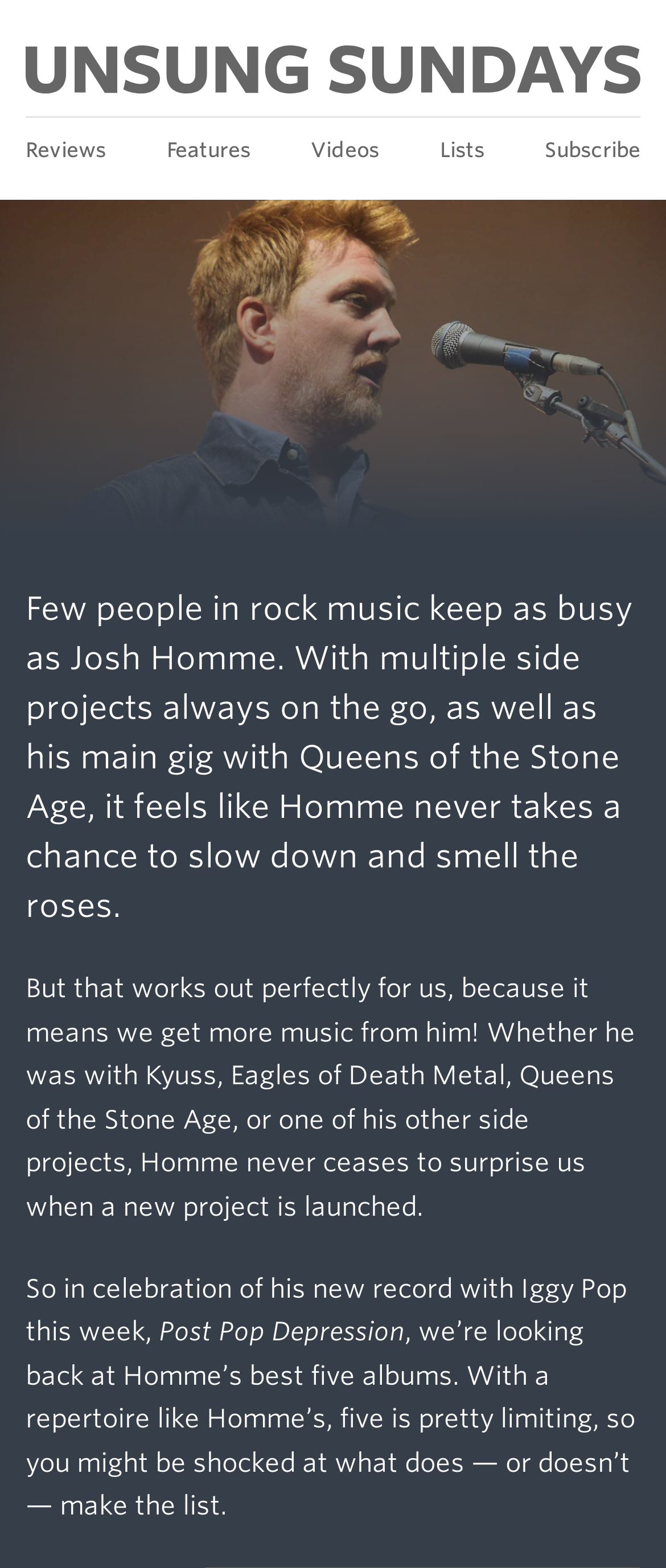What is the name of Josh Homme's main gig?
From the image, provide a succinct answer in one word or a short phrase.

Queens of the Stone Age